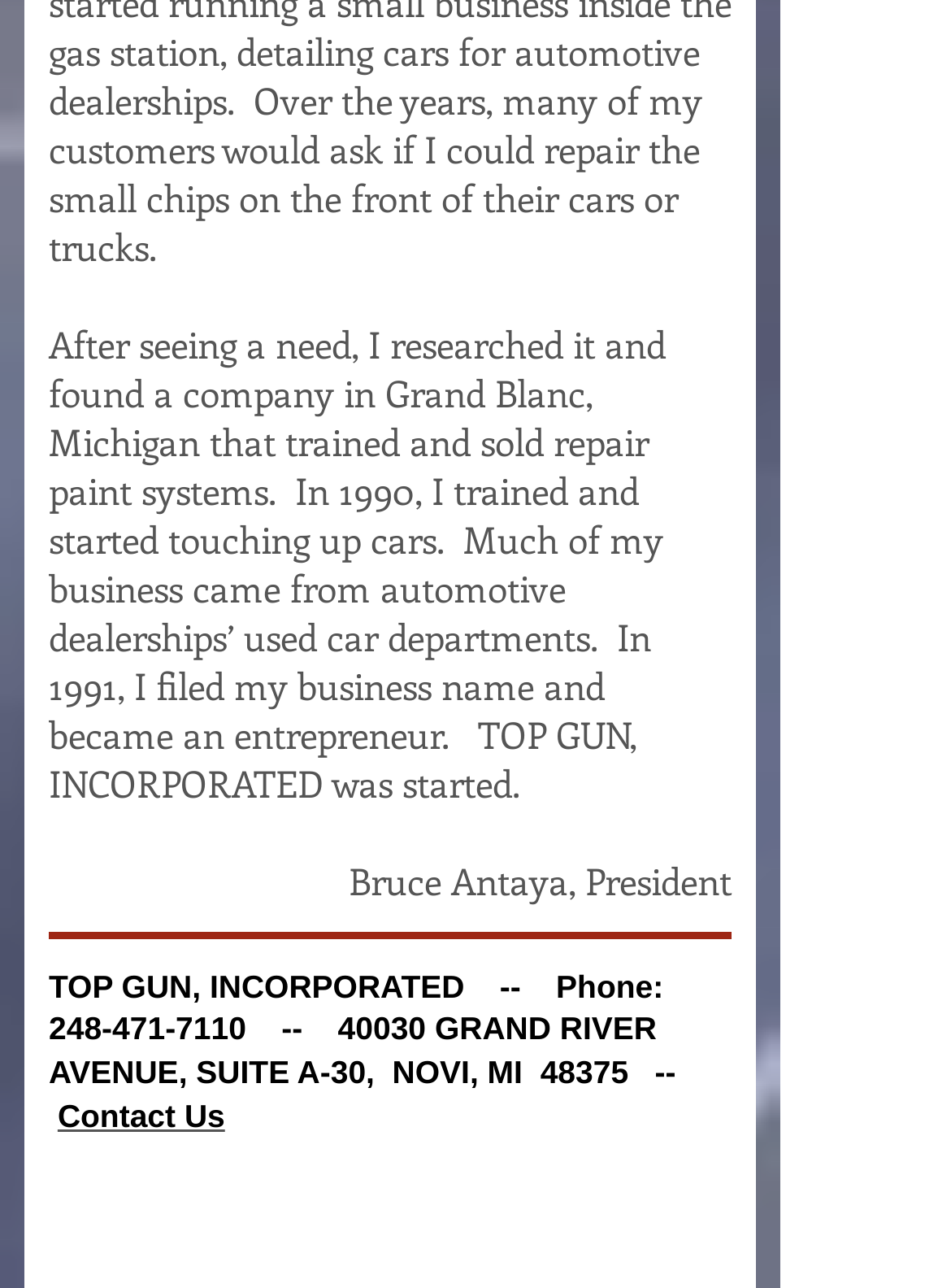Based on the image, provide a detailed and complete answer to the question: 
What is the purpose of the company mentioned on the webpage?

The purpose of the company can be inferred from the StaticText element at the top of the page which mentions 'touching up cars' as part of the company's history, indicating that this is one of the purposes of the company.